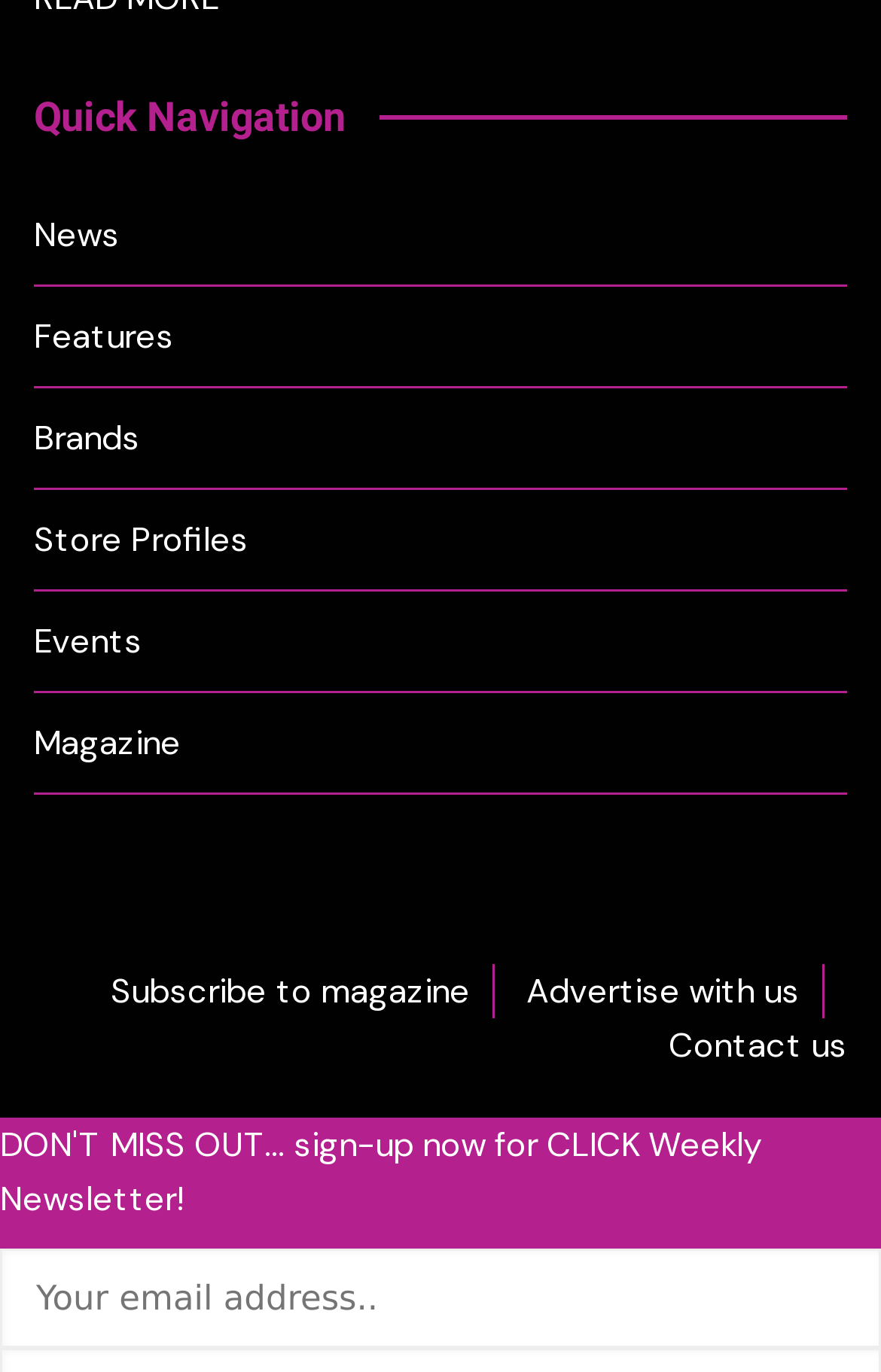Highlight the bounding box coordinates of the element you need to click to perform the following instruction: "Sign-up for CLICK Weekly Newsletter."

[0.0, 0.911, 1.0, 0.983]